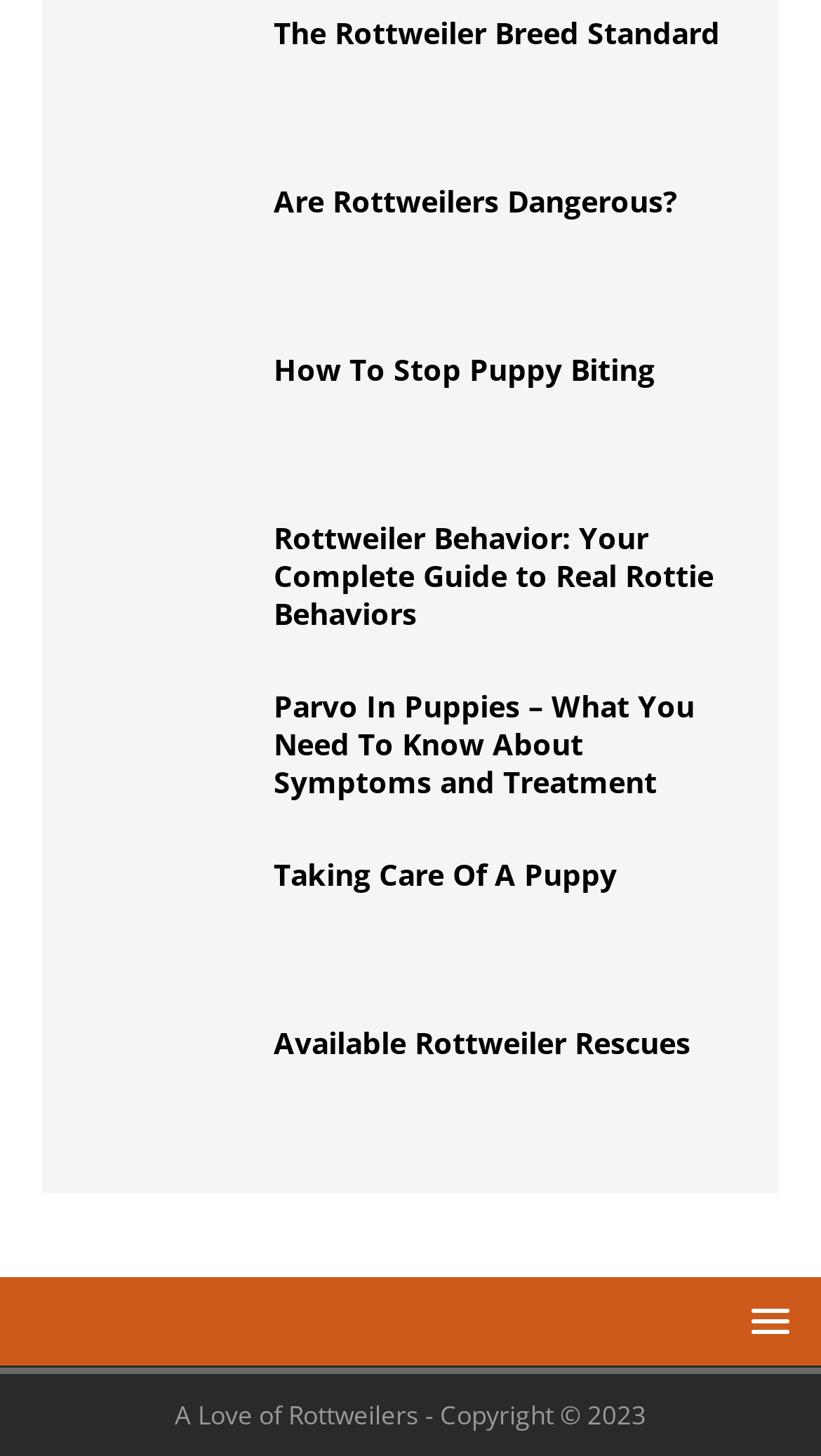Given the element description title="Available Rottweiler Rescues", identify the bounding box coordinates for the UI element on the webpage screenshot. The format should be (top-left x, top-left y, bottom-right x, bottom-right y), with values between 0 and 1.

[0.103, 0.811, 0.308, 0.898]